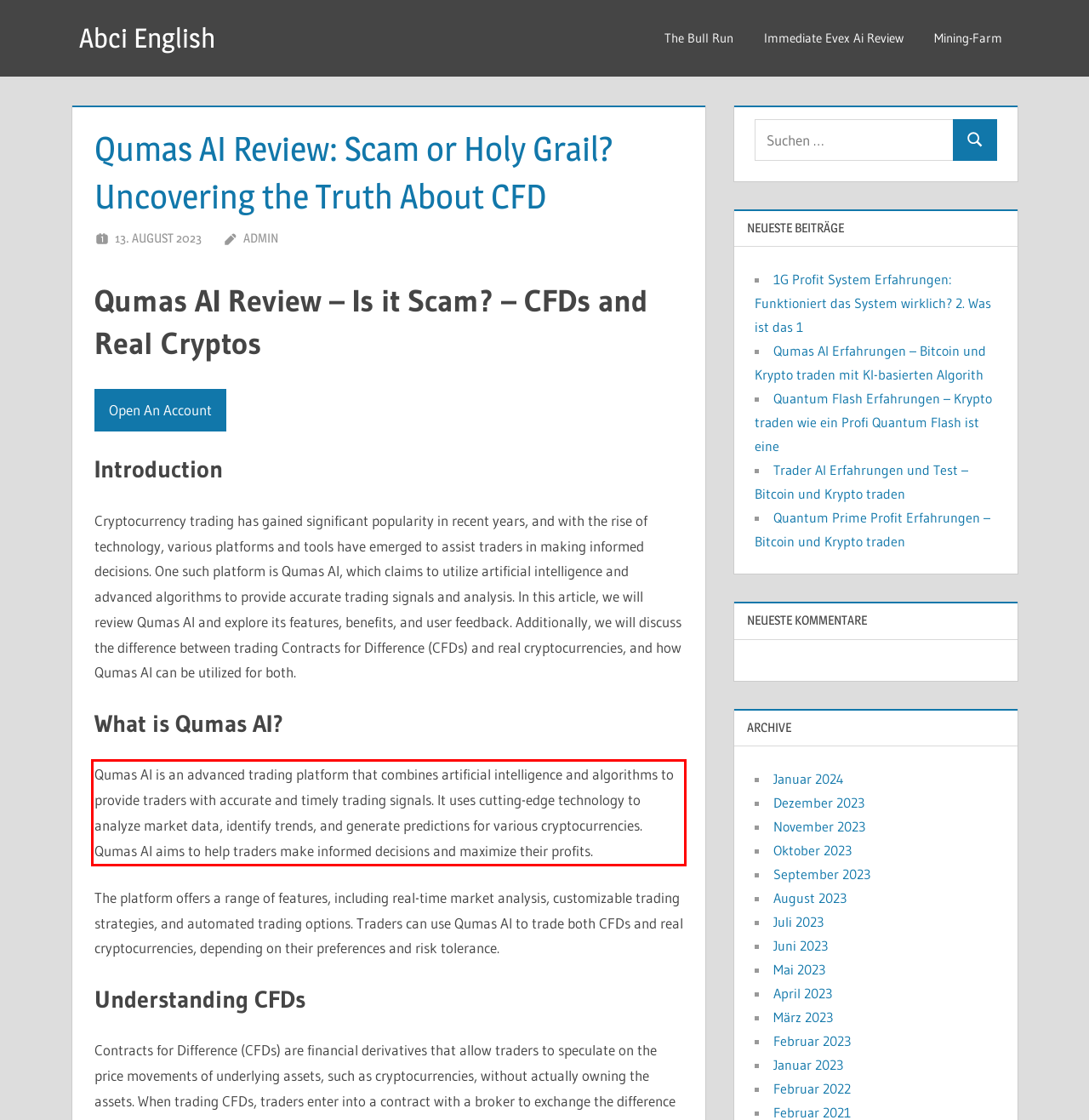Given a screenshot of a webpage, locate the red bounding box and extract the text it encloses.

Qumas AI is an advanced trading platform that combines artificial intelligence and algorithms to provide traders with accurate and timely trading signals. It uses cutting-edge technology to analyze market data, identify trends, and generate predictions for various cryptocurrencies. Qumas AI aims to help traders make informed decisions and maximize their profits.